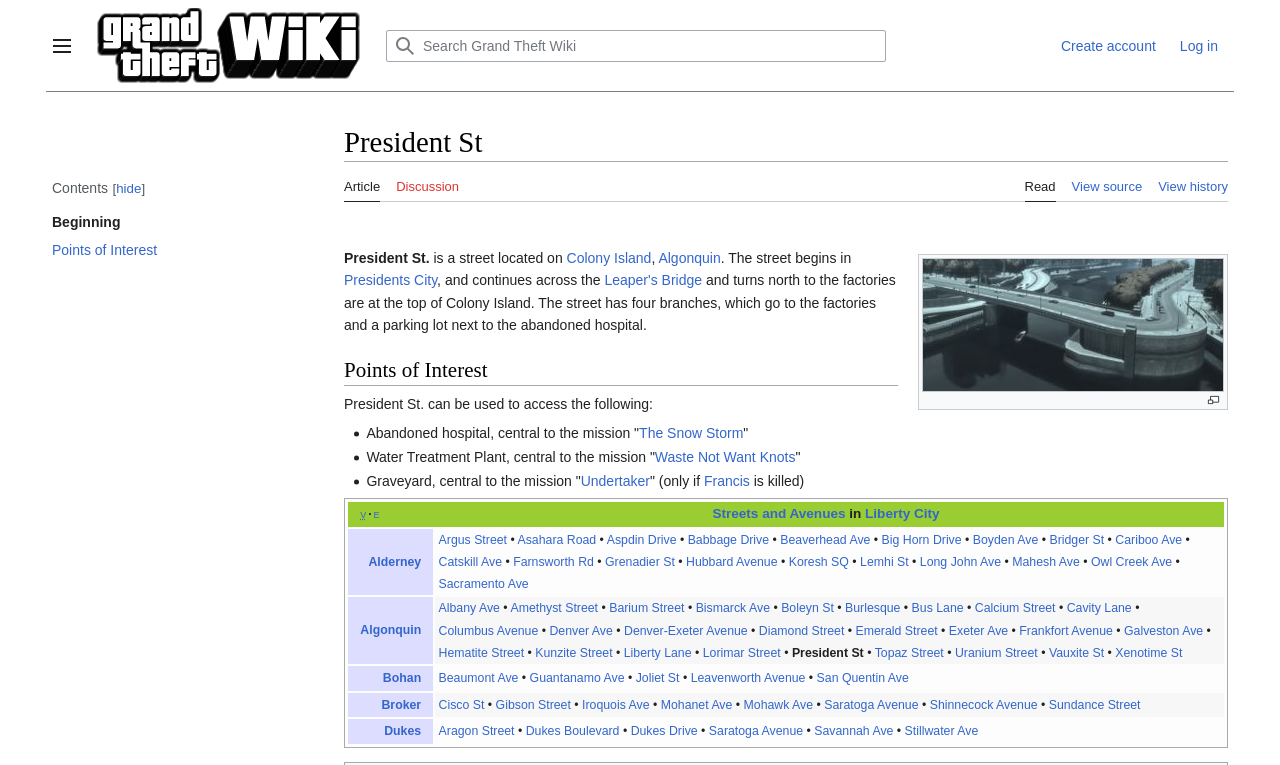Kindly provide the bounding box coordinates of the section you need to click on to fulfill the given instruction: "View President St".

[0.269, 0.162, 0.959, 0.211]